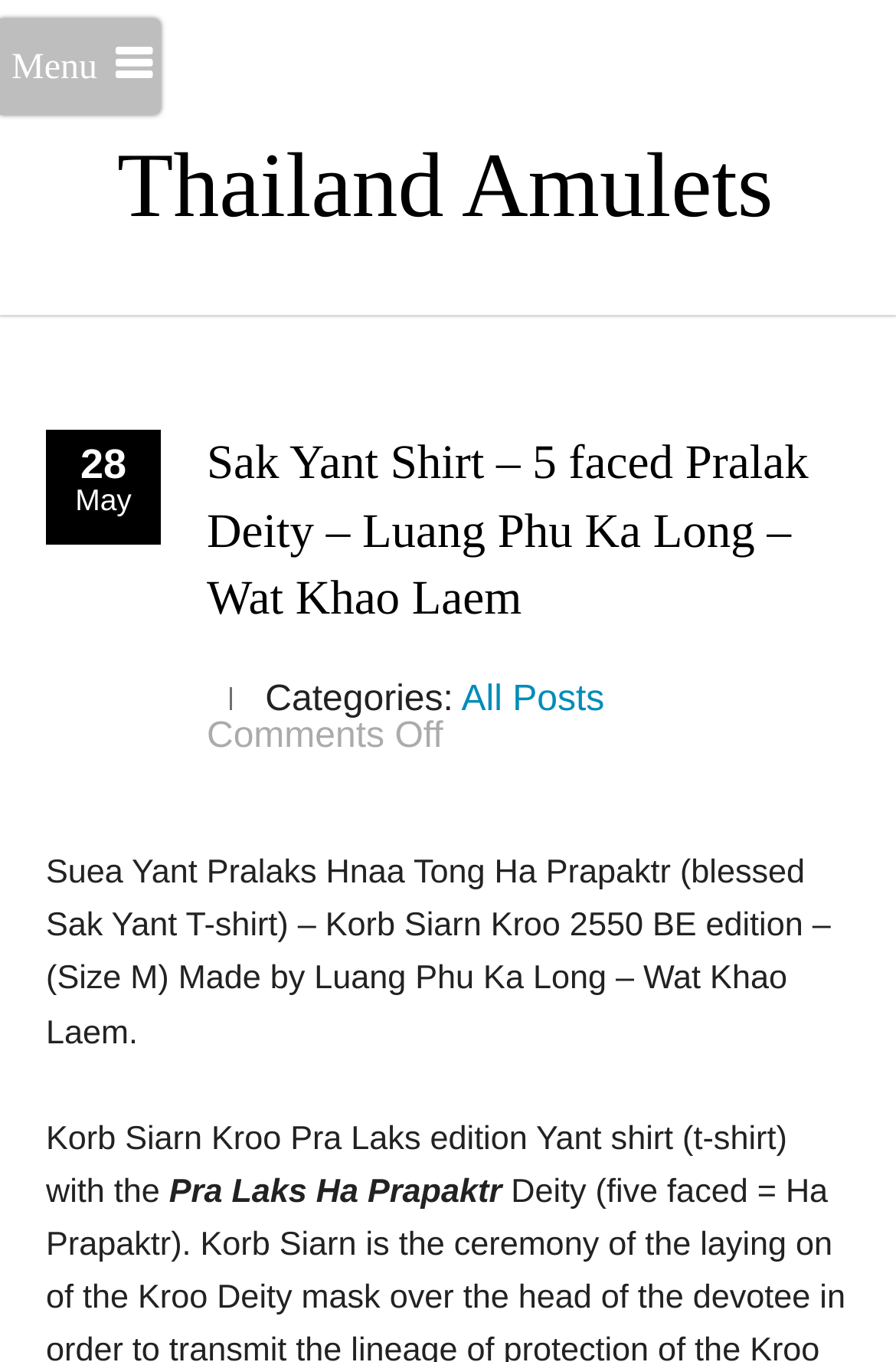What is the category of the webpage content?
From the image, provide a succinct answer in one word or a short phrase.

All Posts